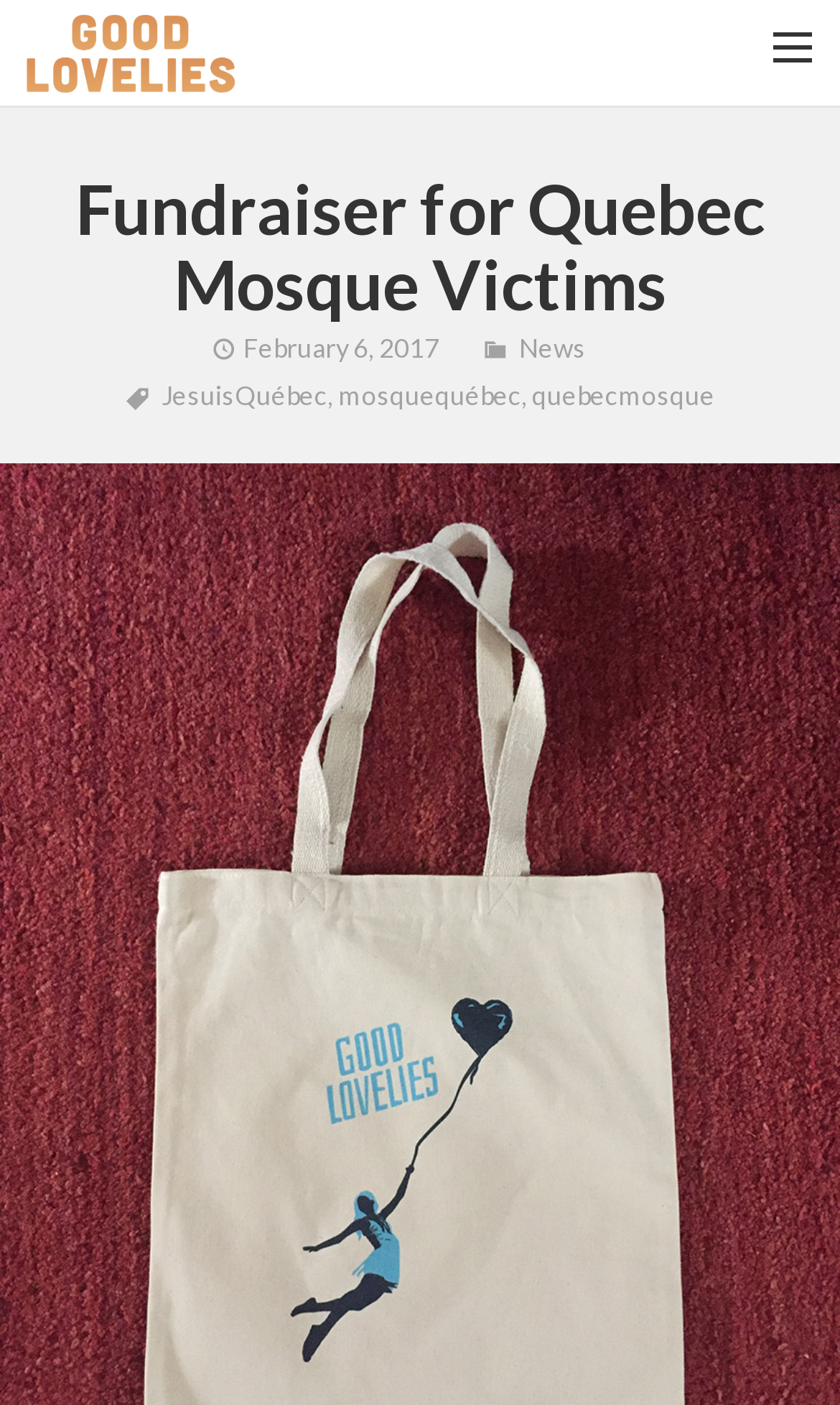What are the main sections of the website?
From the details in the image, provide a complete and detailed answer to the question.

The main sections of the website can be determined by looking at the links at the top of the webpage, which include 'Home', 'Tour', 'About', 'News', 'Listen', 'Watch', 'Shop', and 'Contact'.